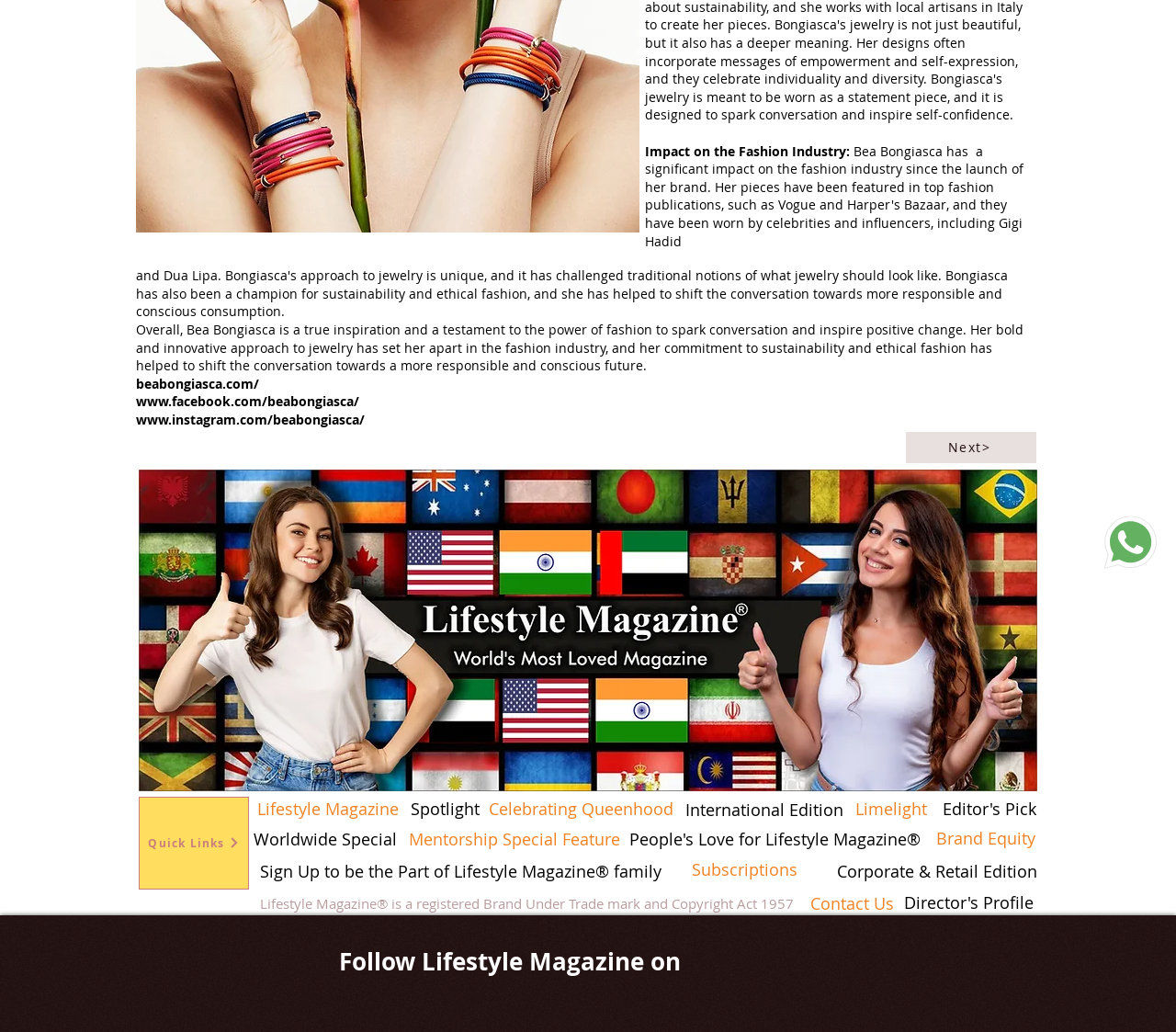Identify the bounding box for the UI element that is described as follows: "Mentorship Special Feature".

[0.348, 0.802, 0.531, 0.823]